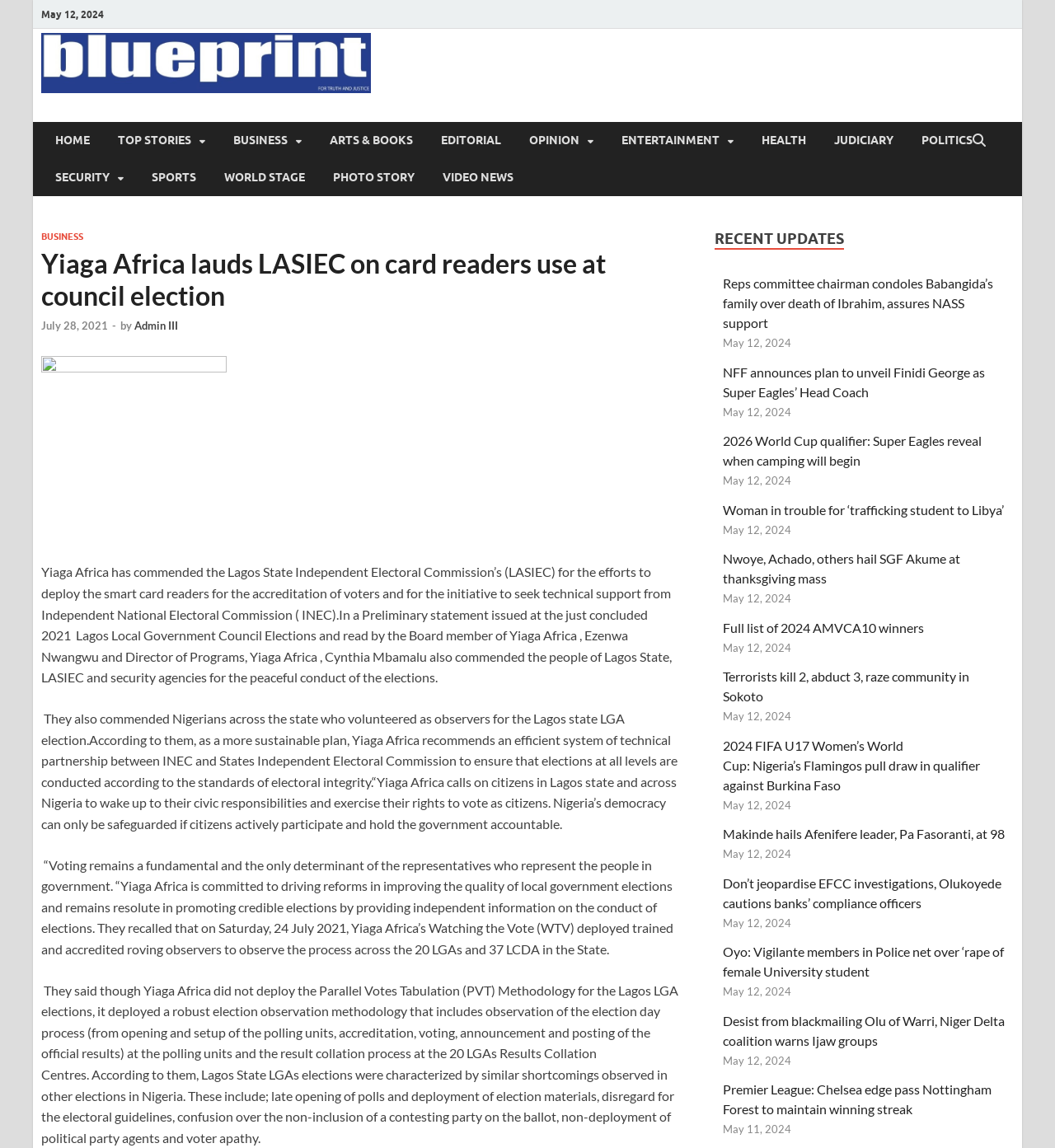Please identify the bounding box coordinates of the clickable element to fulfill the following instruction: "Click on the 'HOME' link". The coordinates should be four float numbers between 0 and 1, i.e., [left, top, right, bottom].

[0.039, 0.106, 0.098, 0.138]